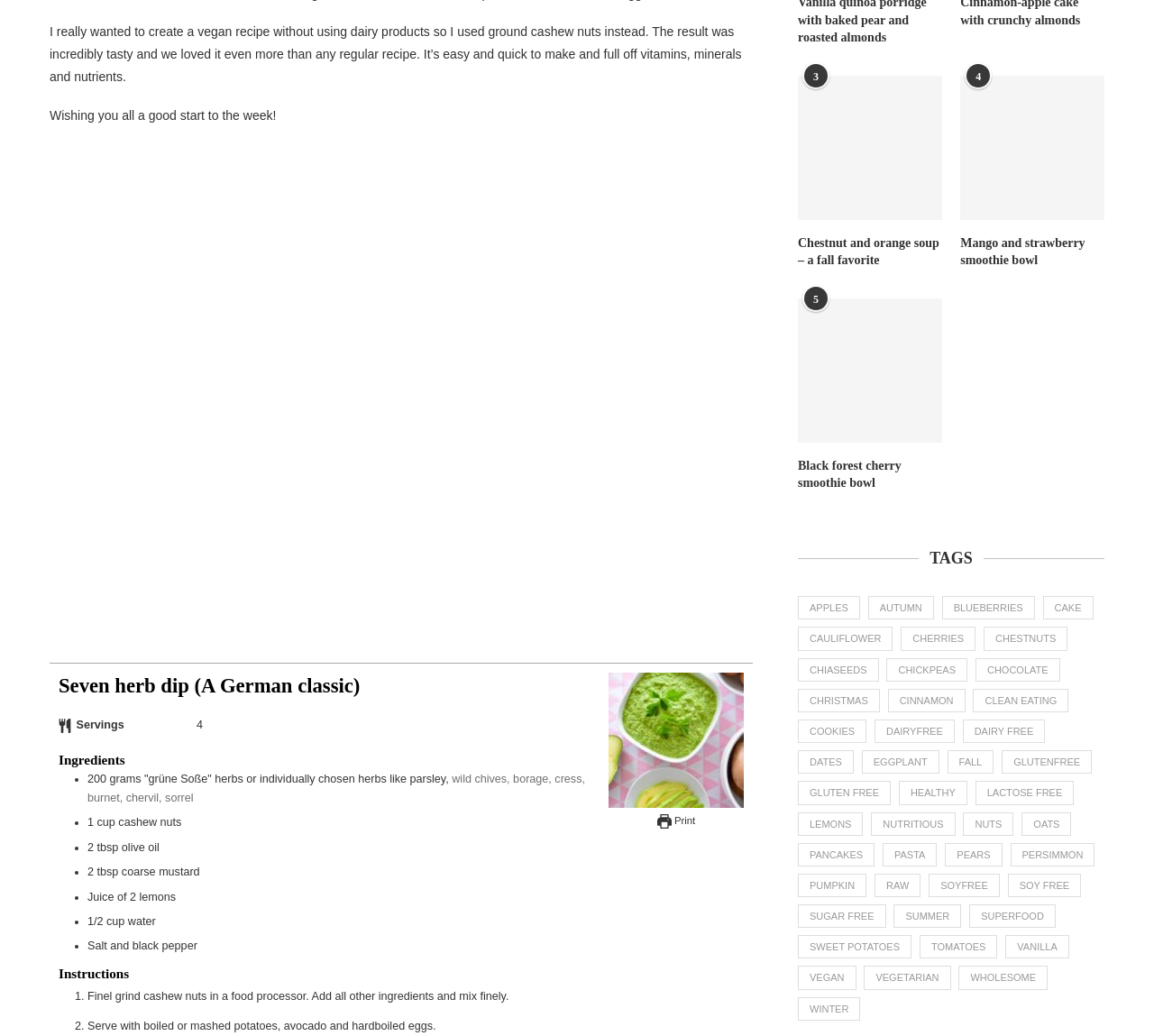What is the purpose of the 'Print' button?
Using the screenshot, give a one-word or short phrase answer.

To print the recipe